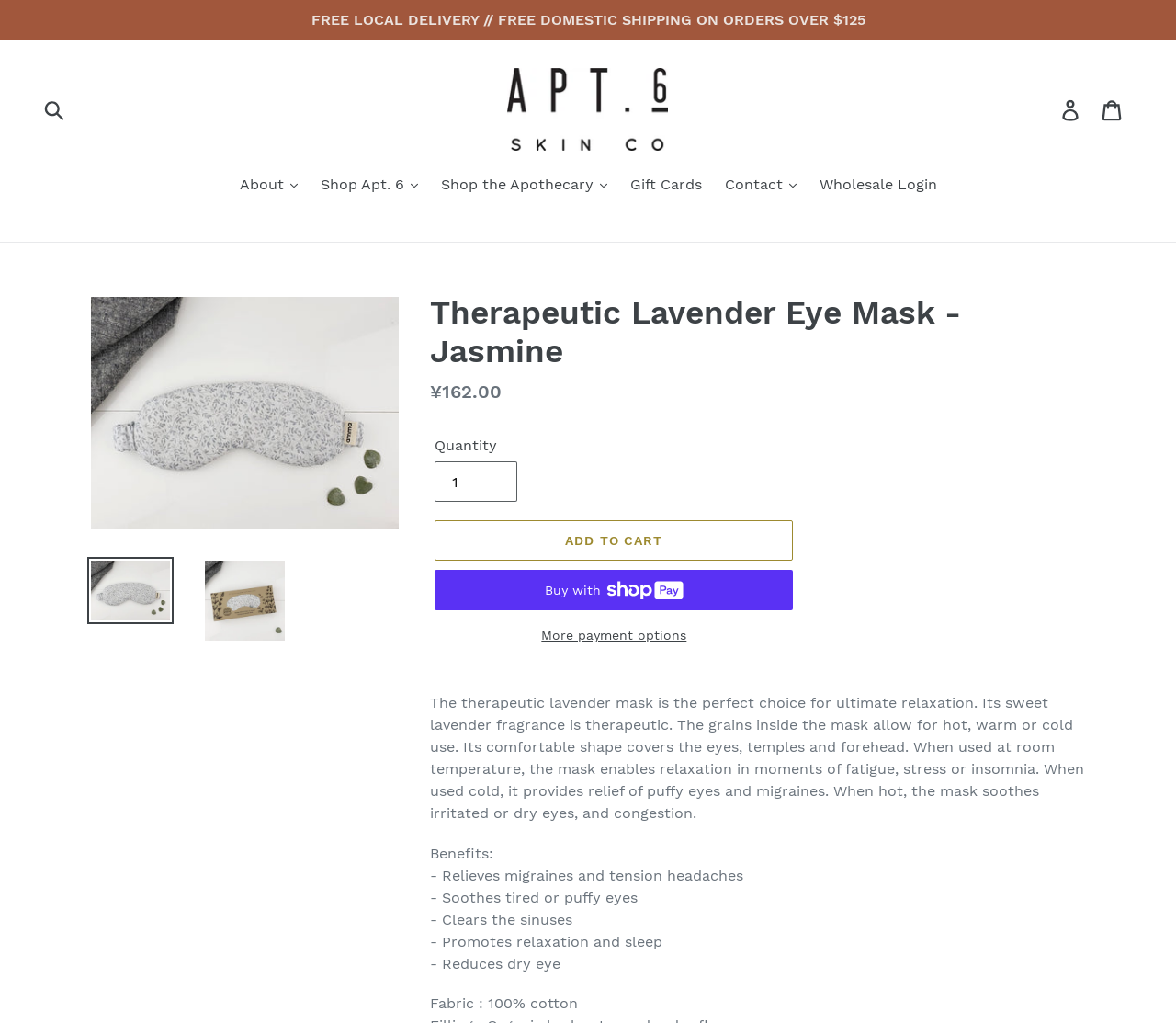Determine the bounding box coordinates of the clickable region to follow the instruction: "Click on the 'About' button".

[0.196, 0.17, 0.261, 0.194]